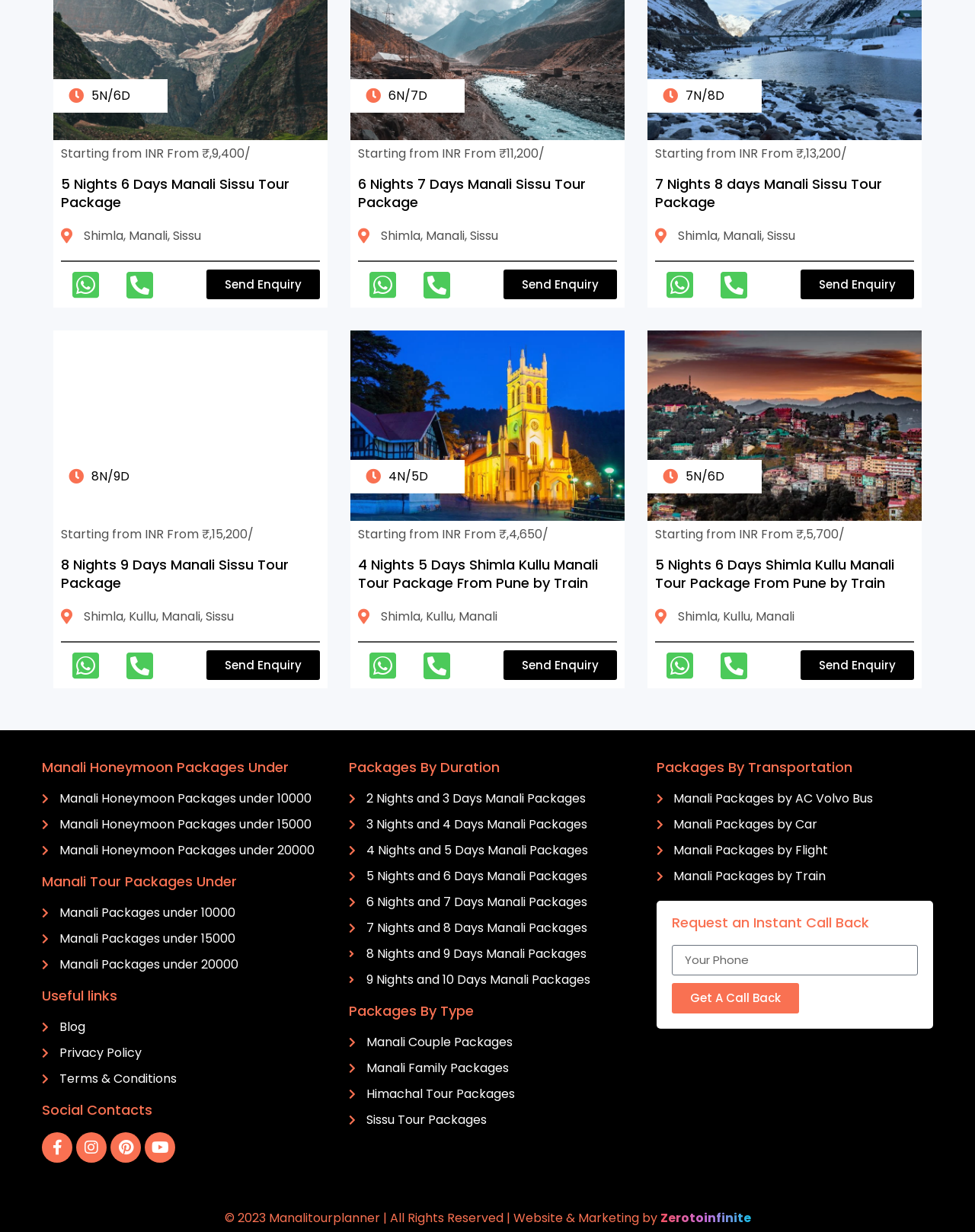Identify the bounding box coordinates of the clickable region to carry out the given instruction: "Click the Facebook link".

[0.043, 0.919, 0.074, 0.944]